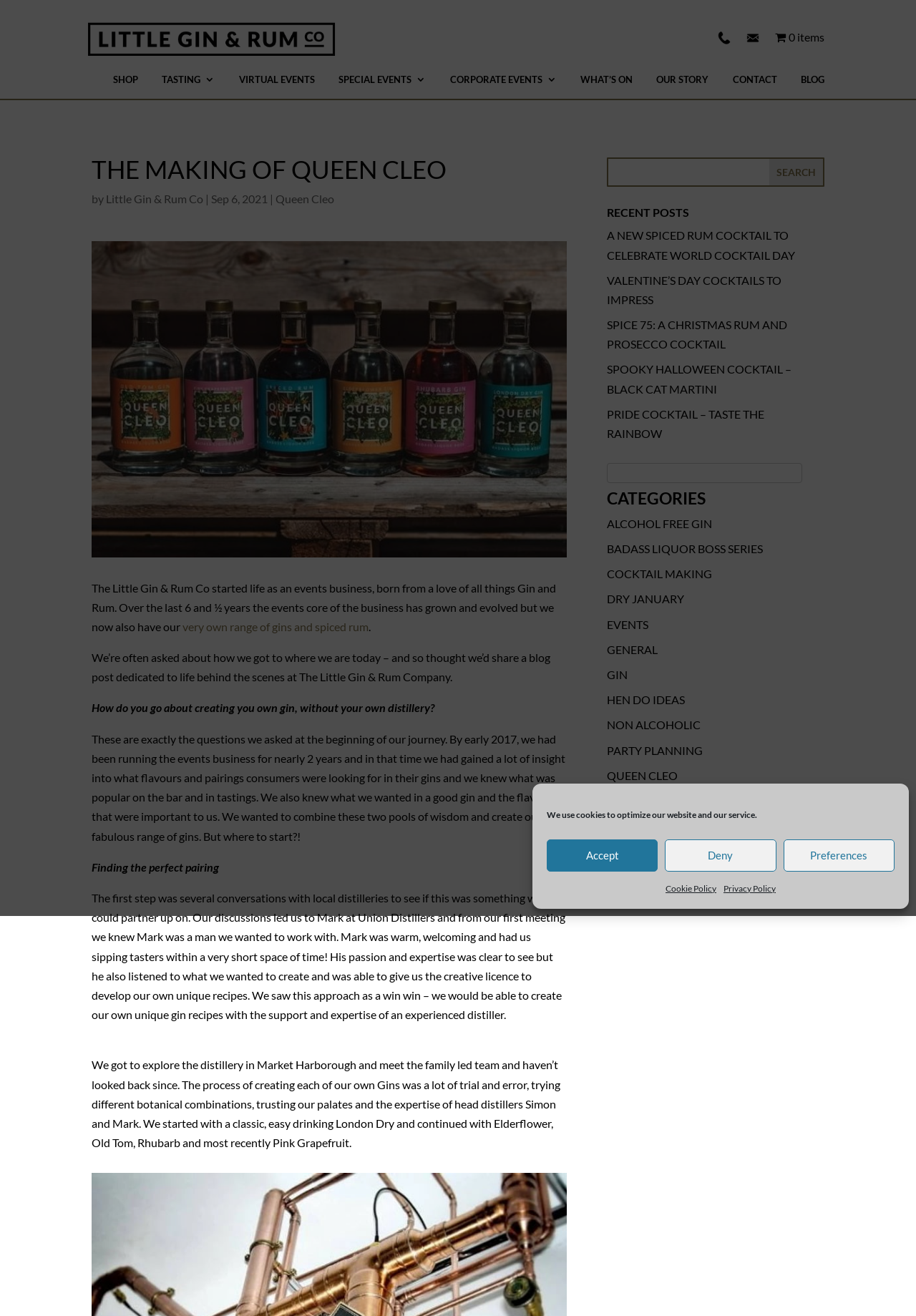What is the topic of the blog post?
Please elaborate on the answer to the question with detailed information.

I found the topic of the blog post by reading the heading 'THE MAKING OF QUEEN CLEO' at the top of the webpage, which is a prominent heading that stands out from the rest of the text.